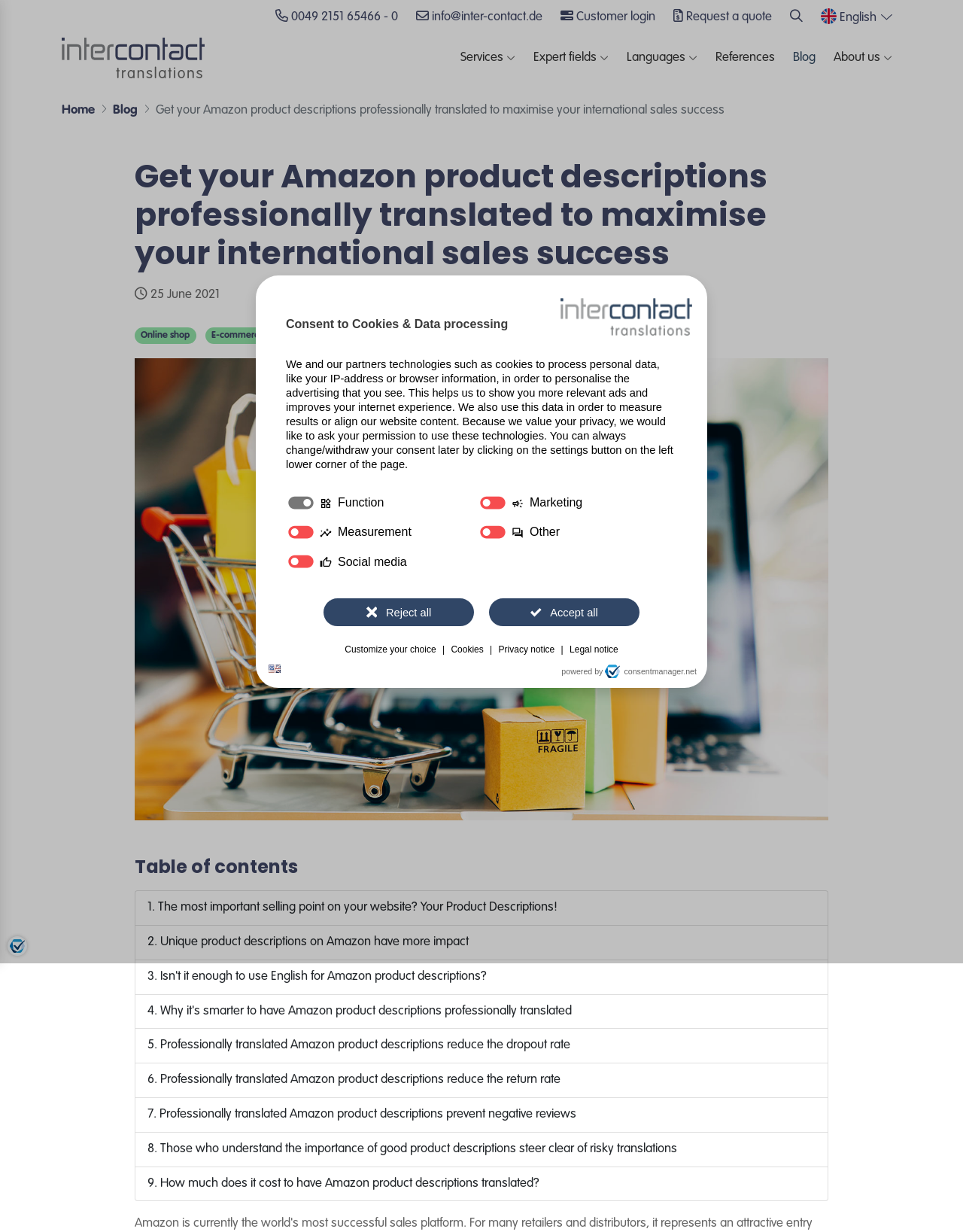Find the bounding box coordinates of the clickable area that will achieve the following instruction: "View the Blog".

[0.814, 0.024, 0.856, 0.071]